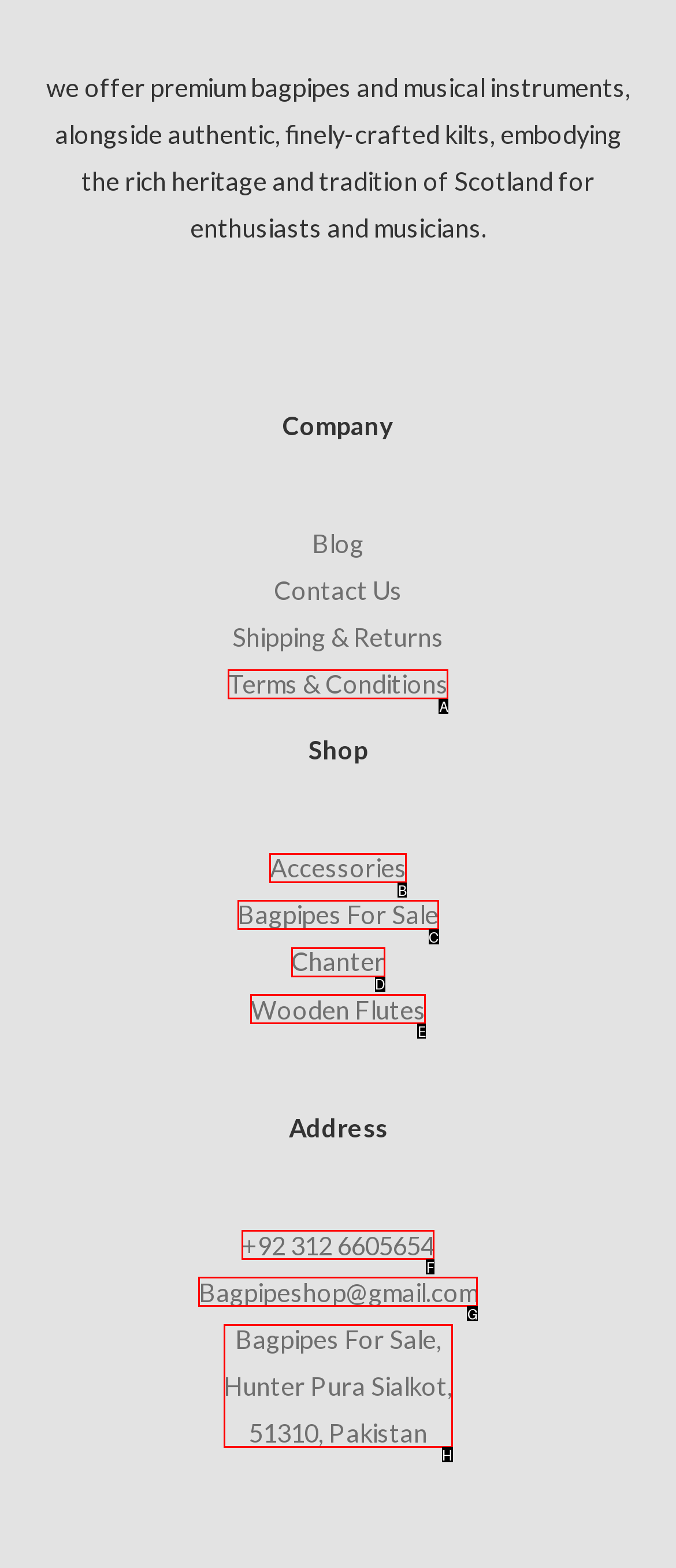Using the provided description: +92 312 6605654, select the HTML element that corresponds to it. Indicate your choice with the option's letter.

F